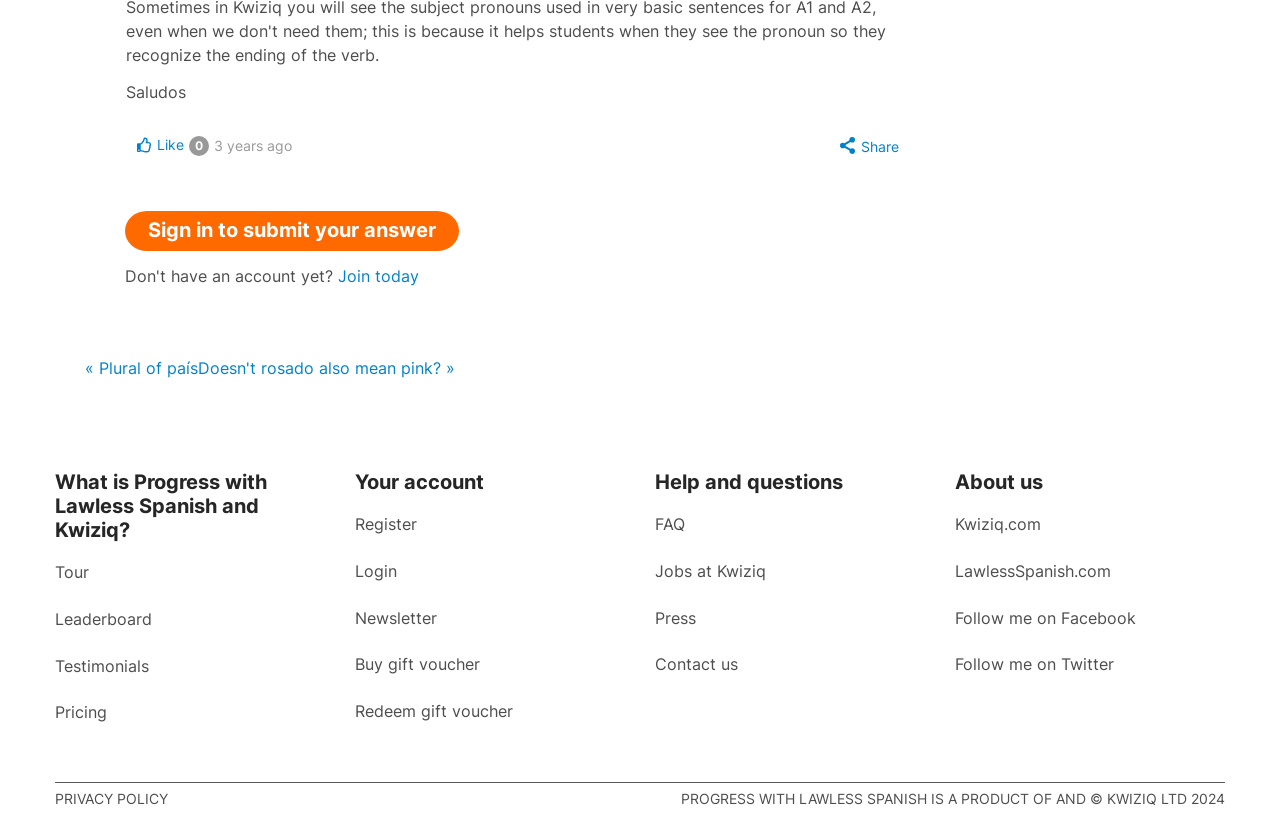Identify the bounding box coordinates of the area that should be clicked in order to complete the given instruction: "Click on the 'Tour' link". The bounding box coordinates should be four float numbers between 0 and 1, i.e., [left, top, right, bottom].

[0.043, 0.682, 0.07, 0.723]